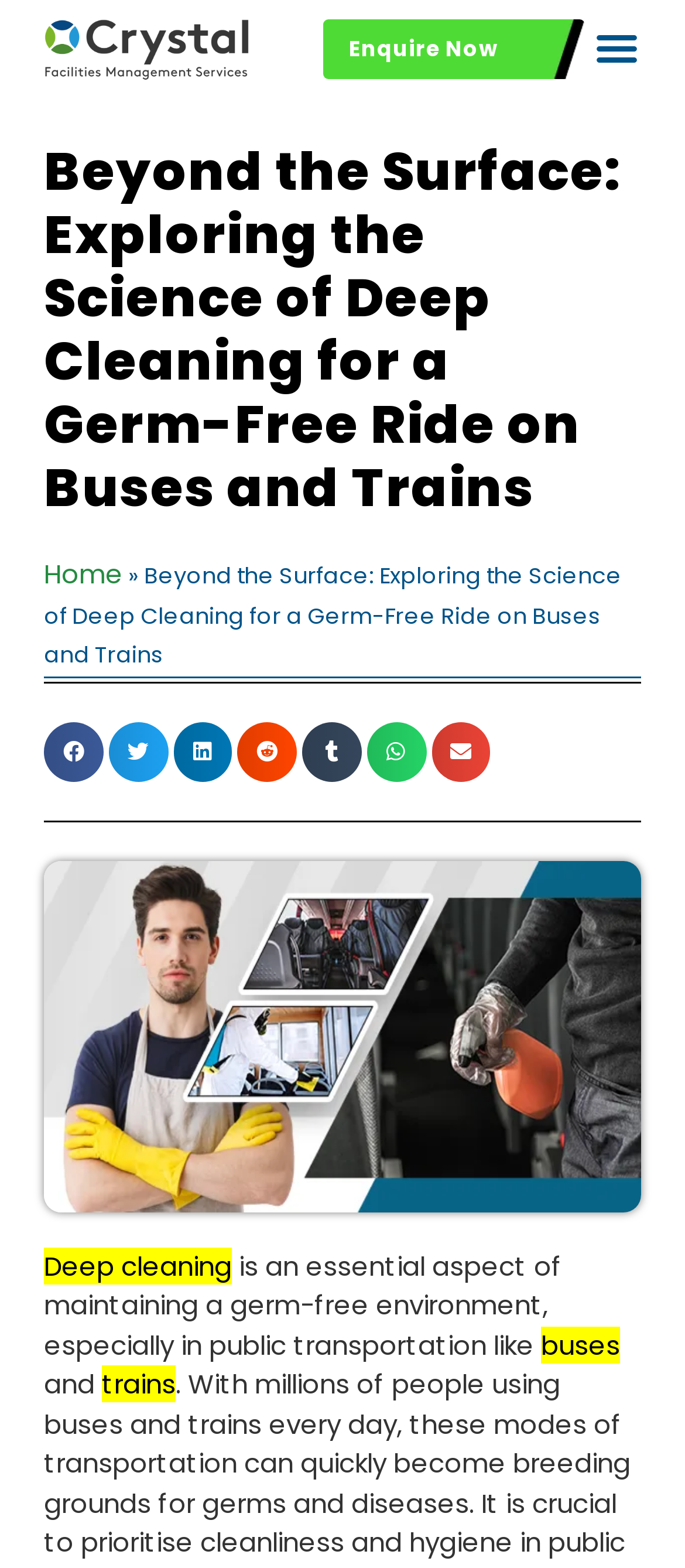Locate the bounding box coordinates of the clickable region necessary to complete the following instruction: "Go to the home page". Provide the coordinates in the format of four float numbers between 0 and 1, i.e., [left, top, right, bottom].

[0.064, 0.355, 0.179, 0.378]